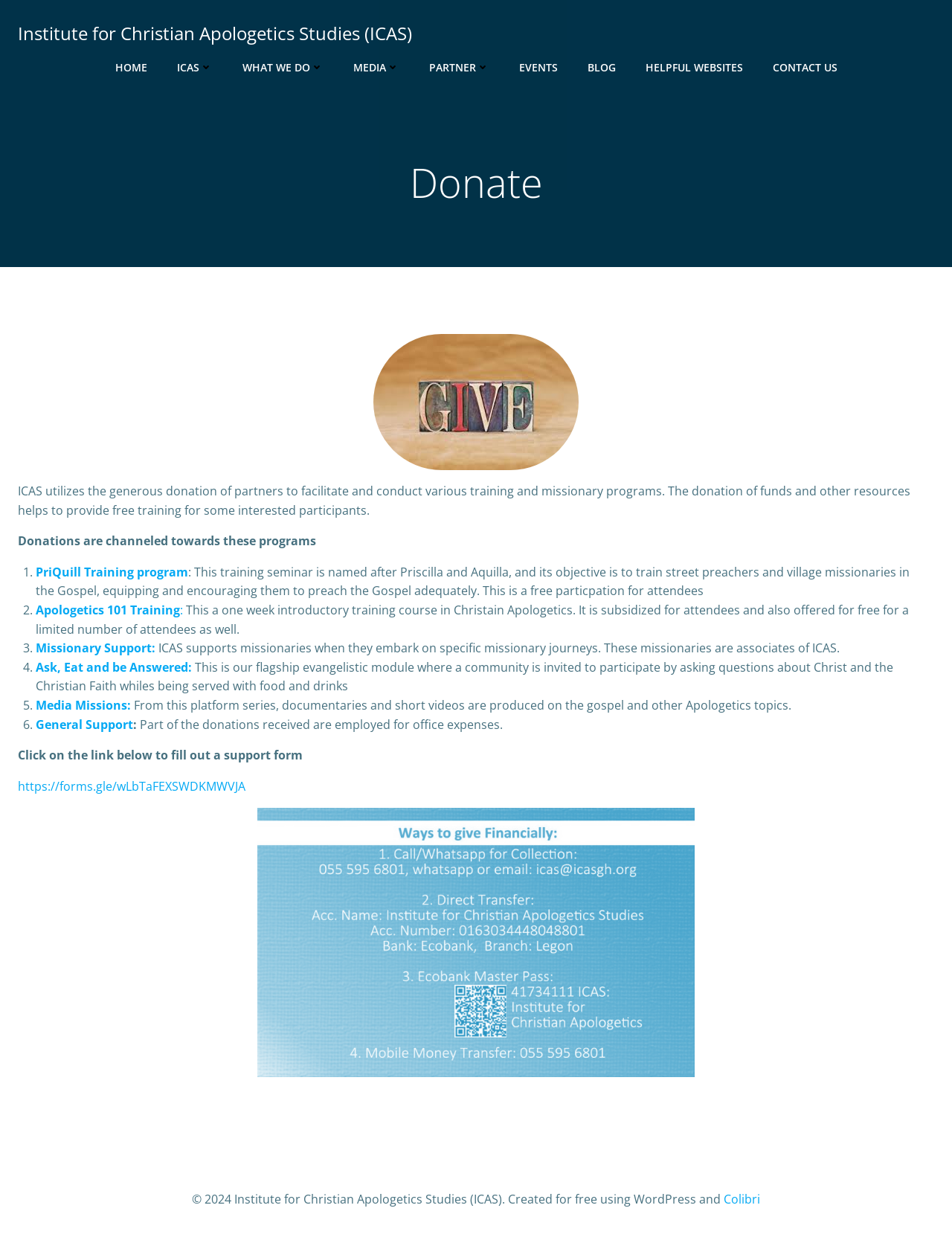How many programs are listed on the webpage?
Your answer should be a single word or phrase derived from the screenshot.

6